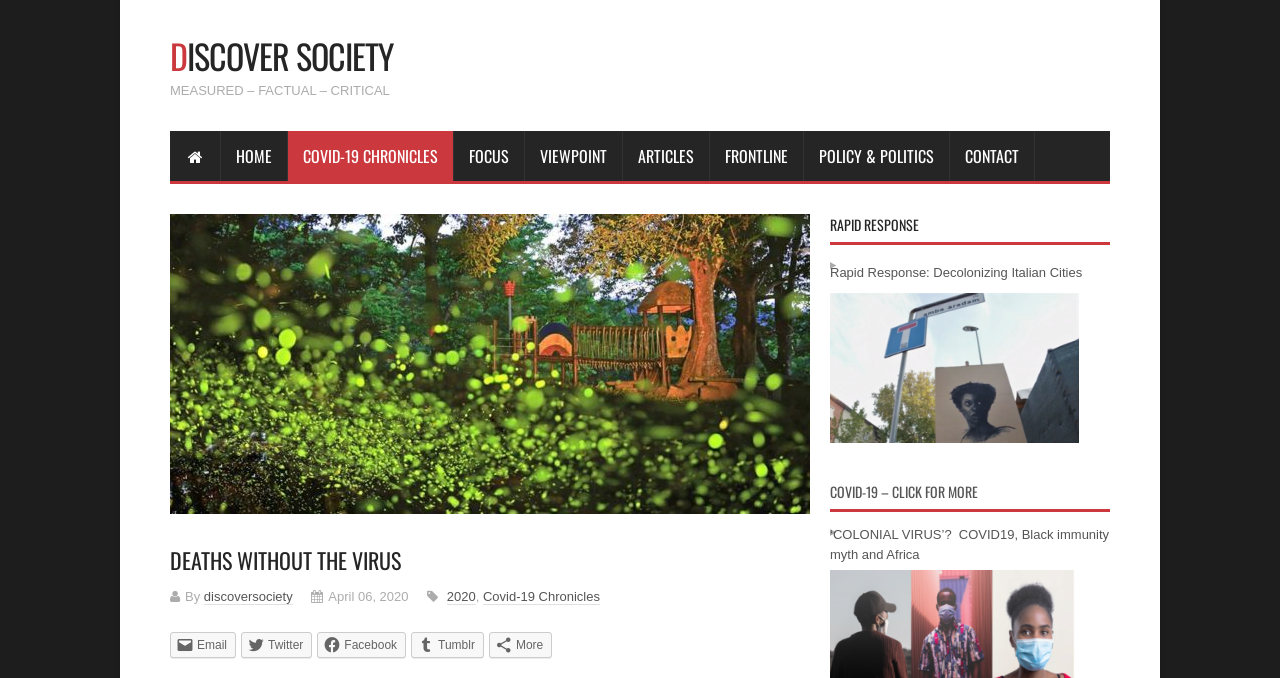Determine the bounding box coordinates for the area that should be clicked to carry out the following instruction: "share on facebook".

[0.248, 0.931, 0.317, 0.97]